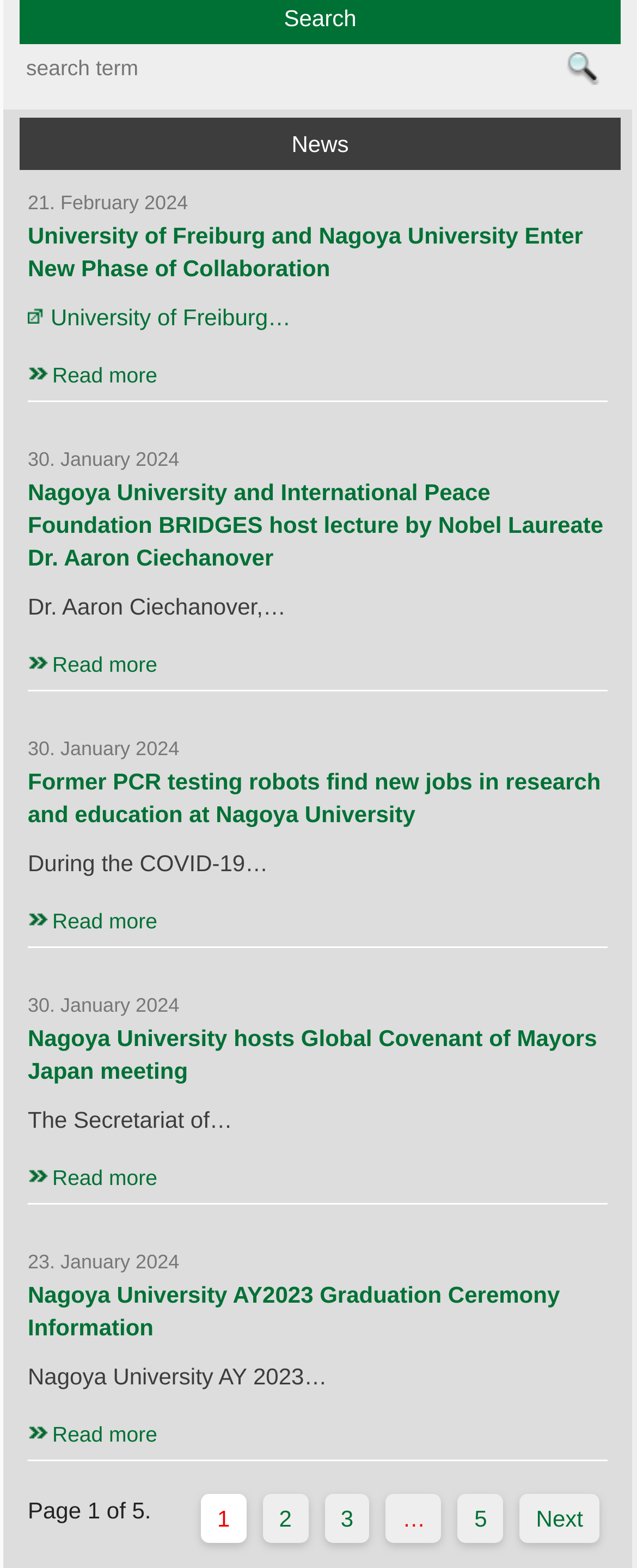What is the title of the first news article?
Your answer should be a single word or phrase derived from the screenshot.

University of Freiburg and Nagoya University Enter New Phase of Collaboration